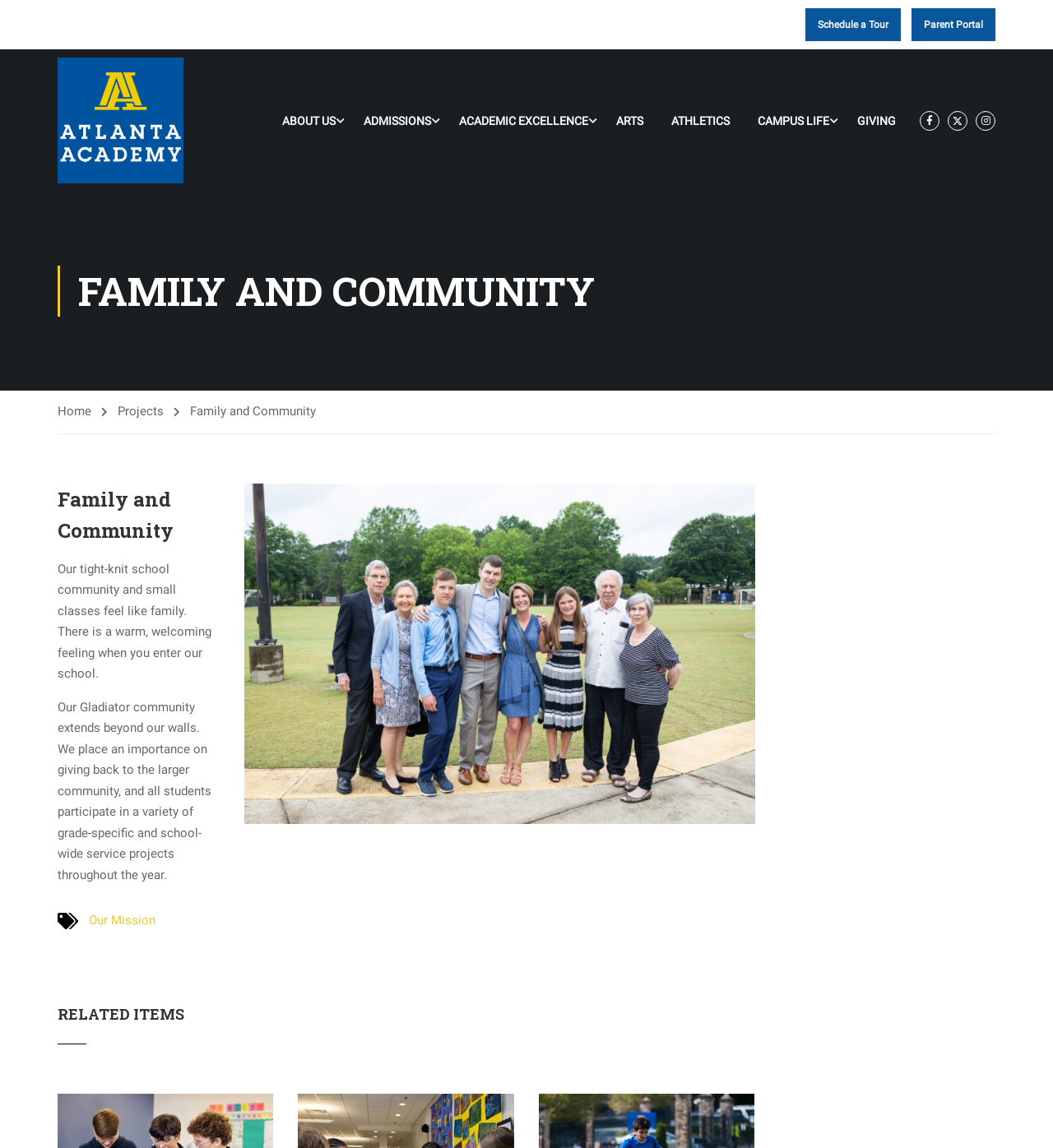Answer the question below with a single word or a brief phrase: 
What is the name of the school?

Atlanta Academy